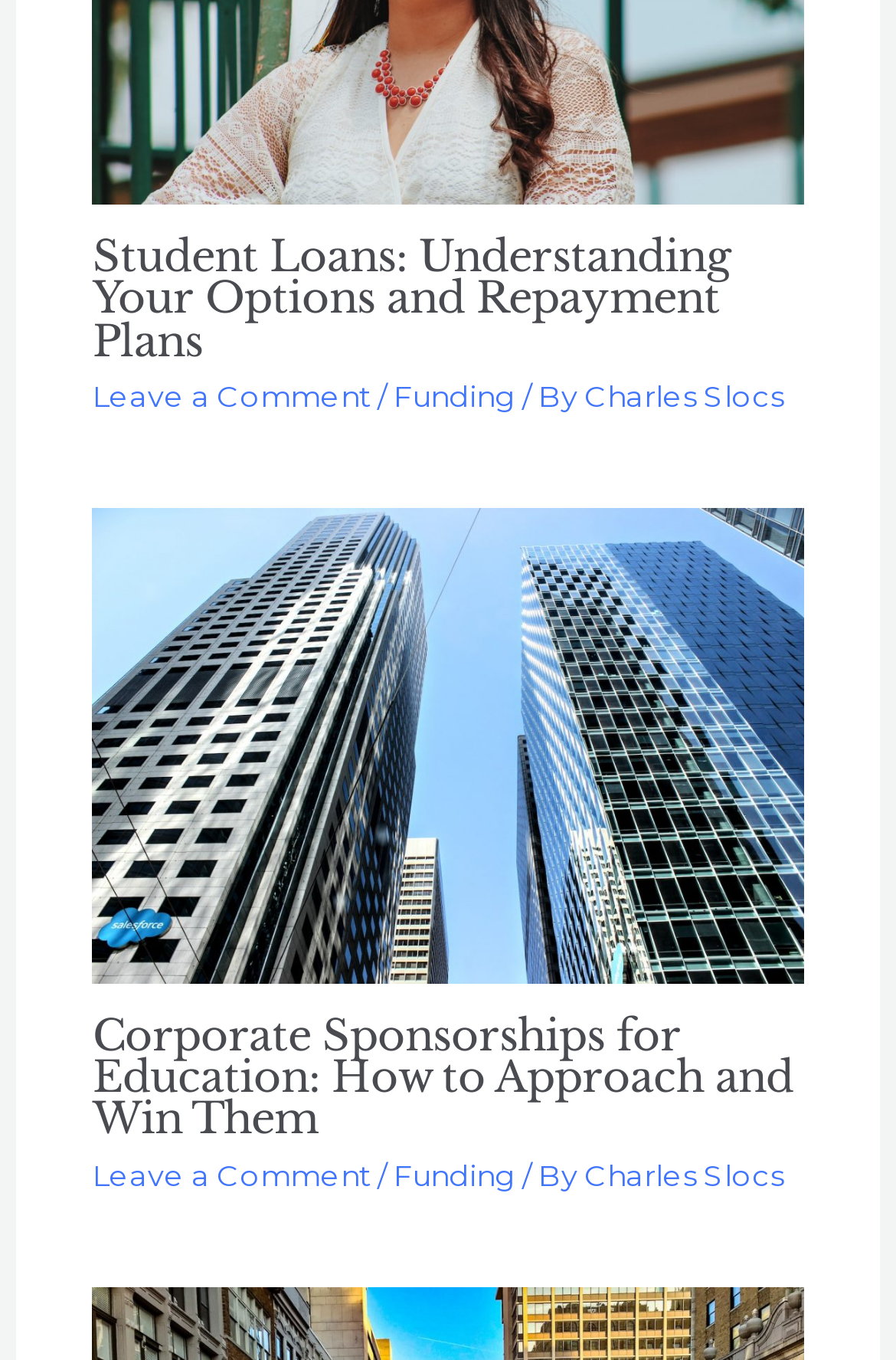Please find the bounding box coordinates of the element that needs to be clicked to perform the following instruction: "Click on the 'Charles Slocs' link". The bounding box coordinates should be four float numbers between 0 and 1, represented as [left, top, right, bottom].

[0.652, 0.851, 0.875, 0.876]